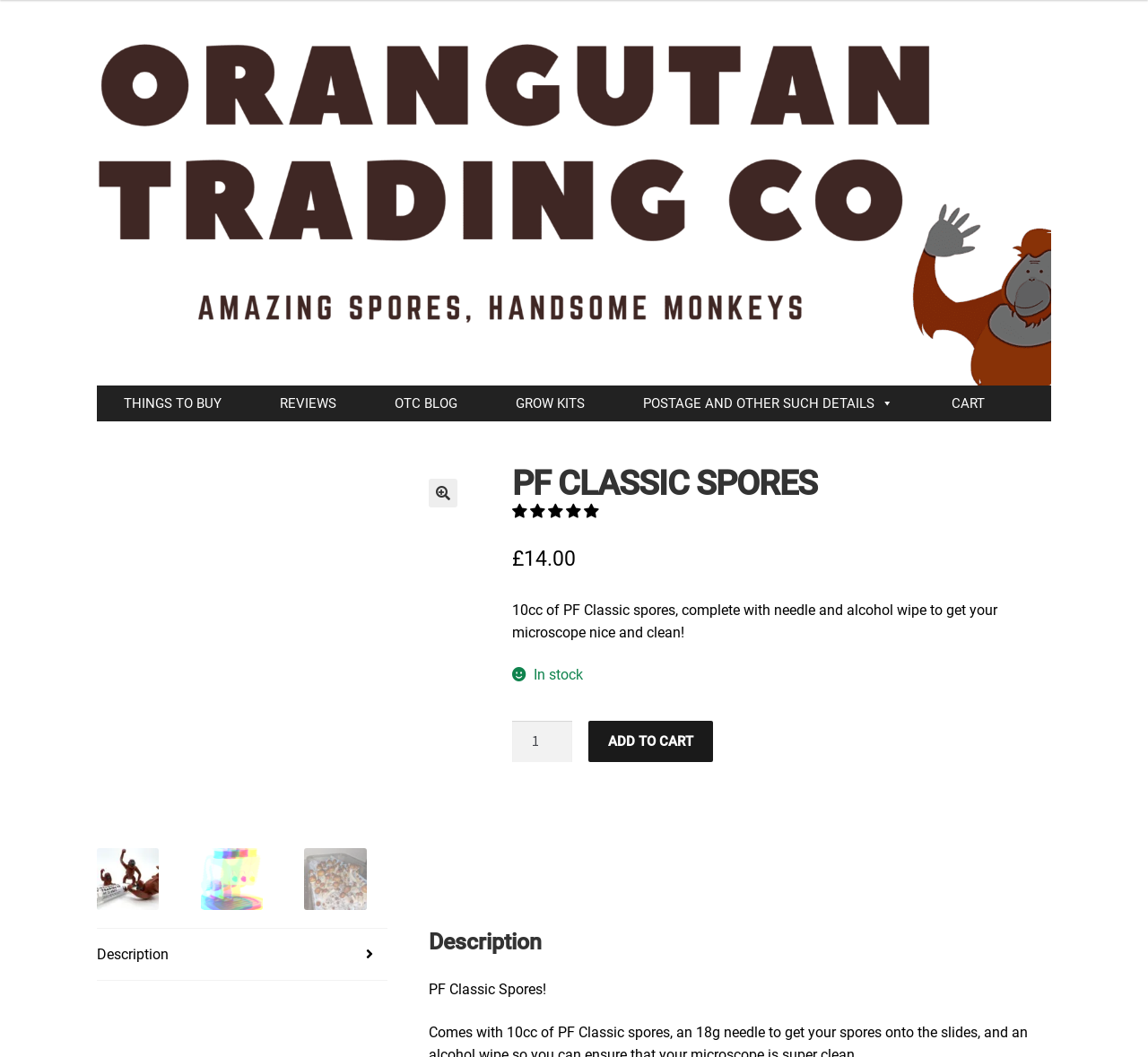Please answer the following query using a single word or phrase: 
What is the current stock status of PF Classic Spores?

In stock